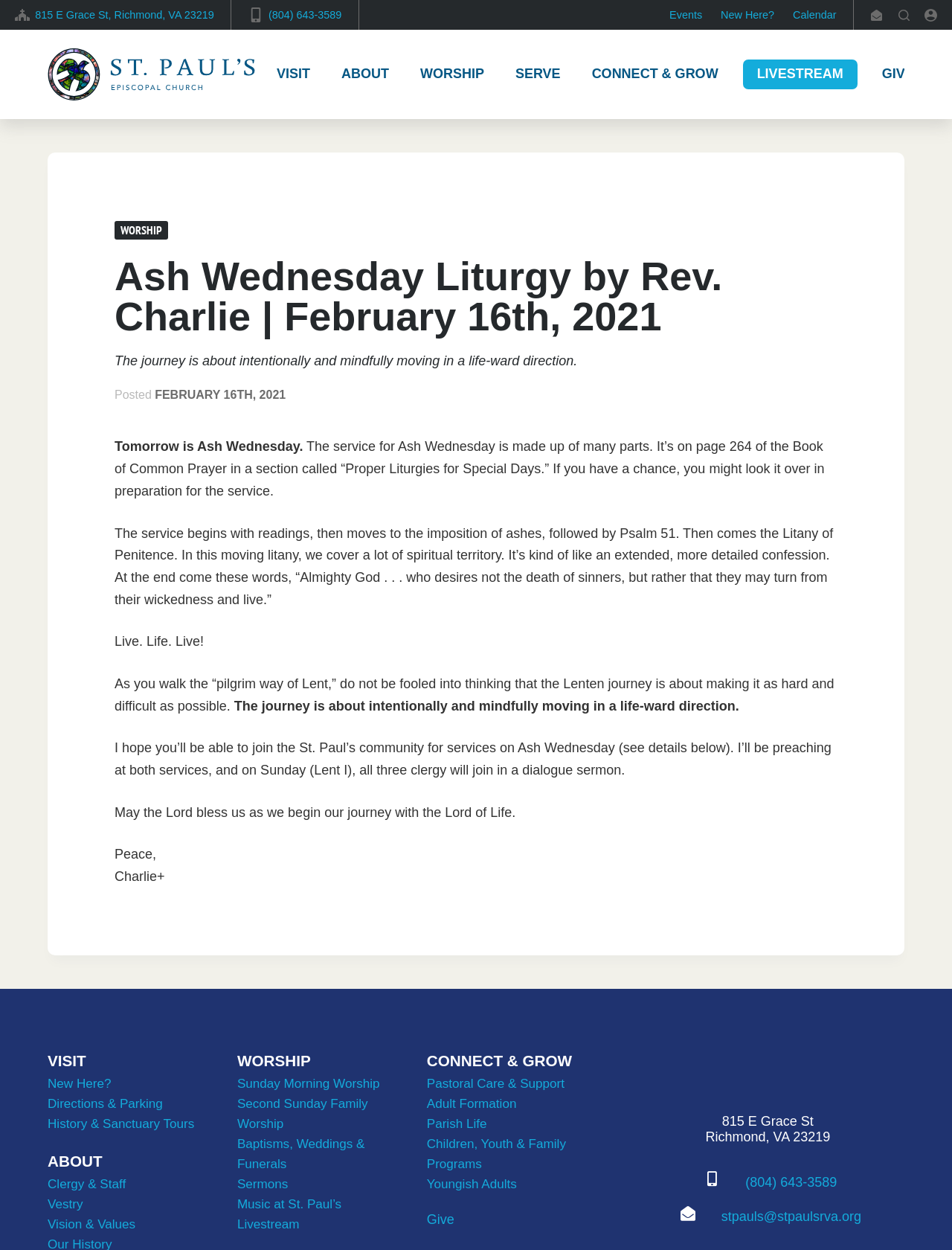Please find the bounding box coordinates of the clickable region needed to complete the following instruction: "Visit the 'Events' page". The bounding box coordinates must consist of four float numbers between 0 and 1, i.e., [left, top, right, bottom].

[0.693, 0.0, 0.747, 0.024]